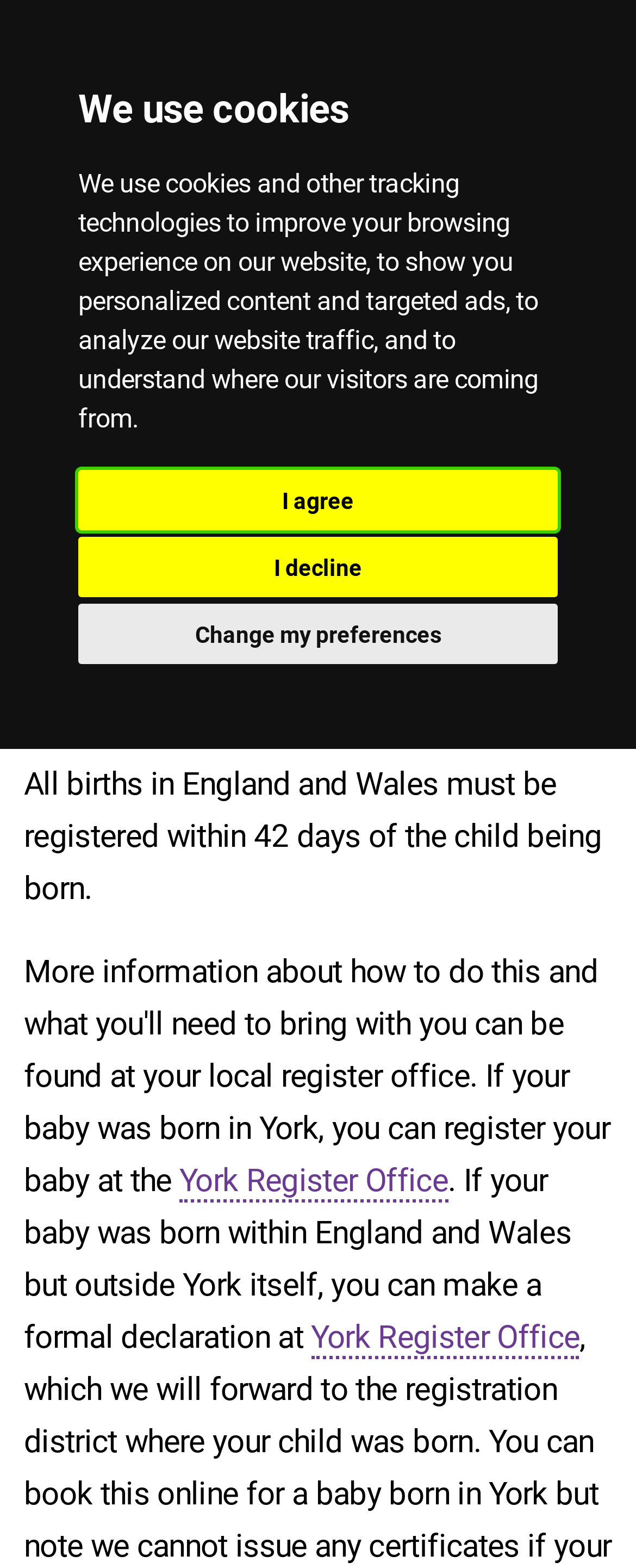Find the bounding box coordinates of the clickable region needed to perform the following instruction: "launch Recite Me". The coordinates should be provided as four float numbers between 0 and 1, i.e., [left, top, right, bottom].

[0.855, 0.036, 0.97, 0.083]